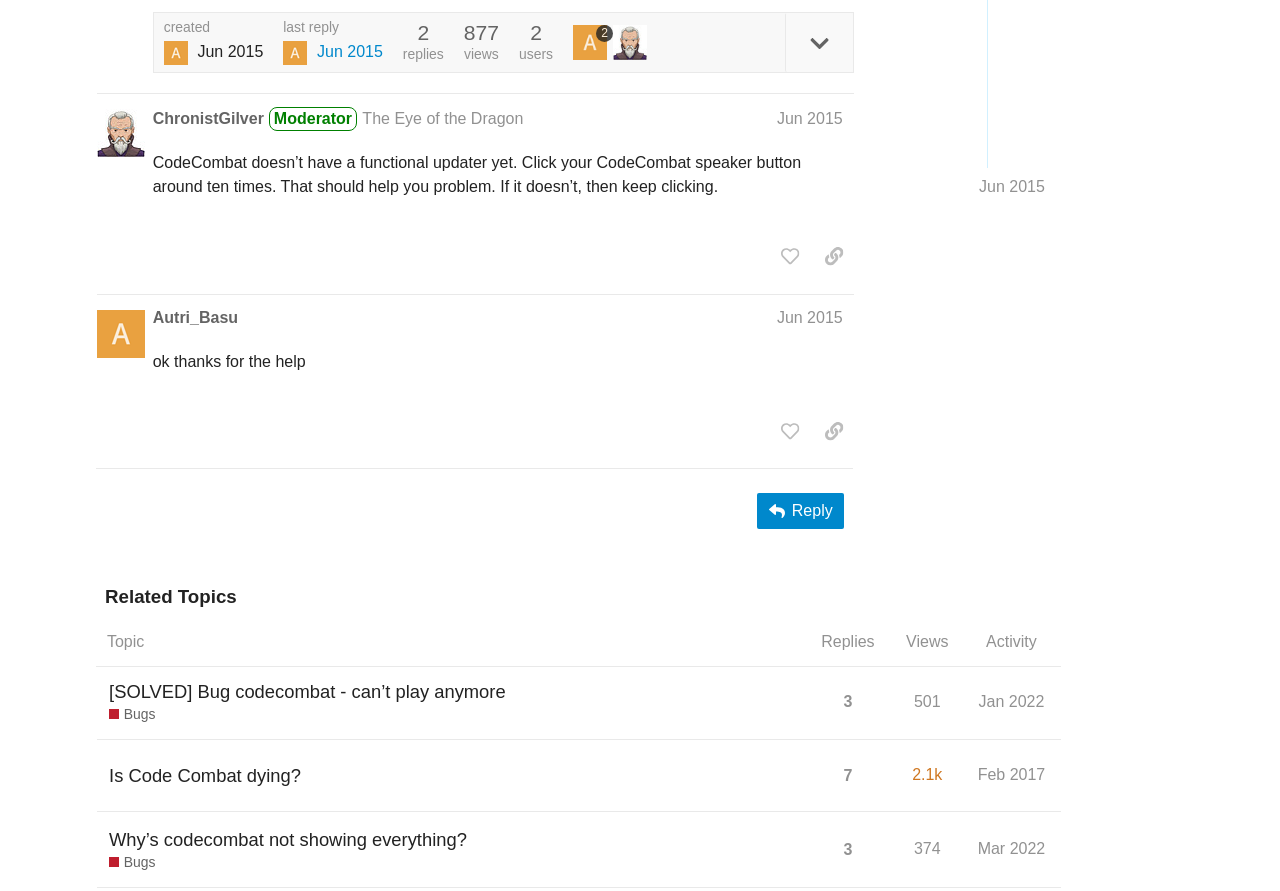Using the provided element description: "Why’s codecombat not showing everything?", identify the bounding box coordinates. The coordinates should be four floats between 0 and 1 in the order [left, top, right, bottom].

[0.085, 0.914, 0.365, 0.971]